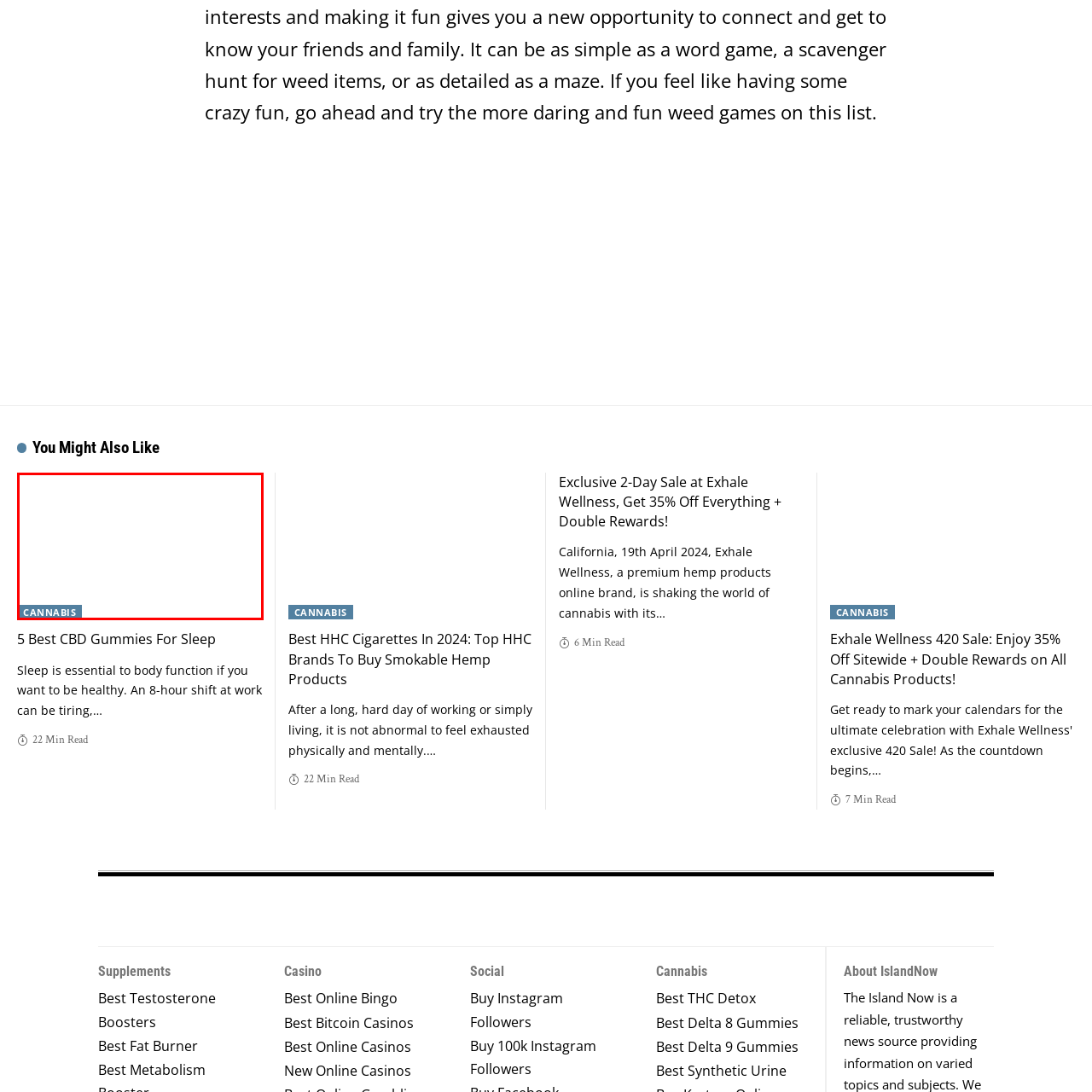Focus on the highlighted area in red, What is the likely context of this image? Answer using a single word or phrase.

promotional or informational